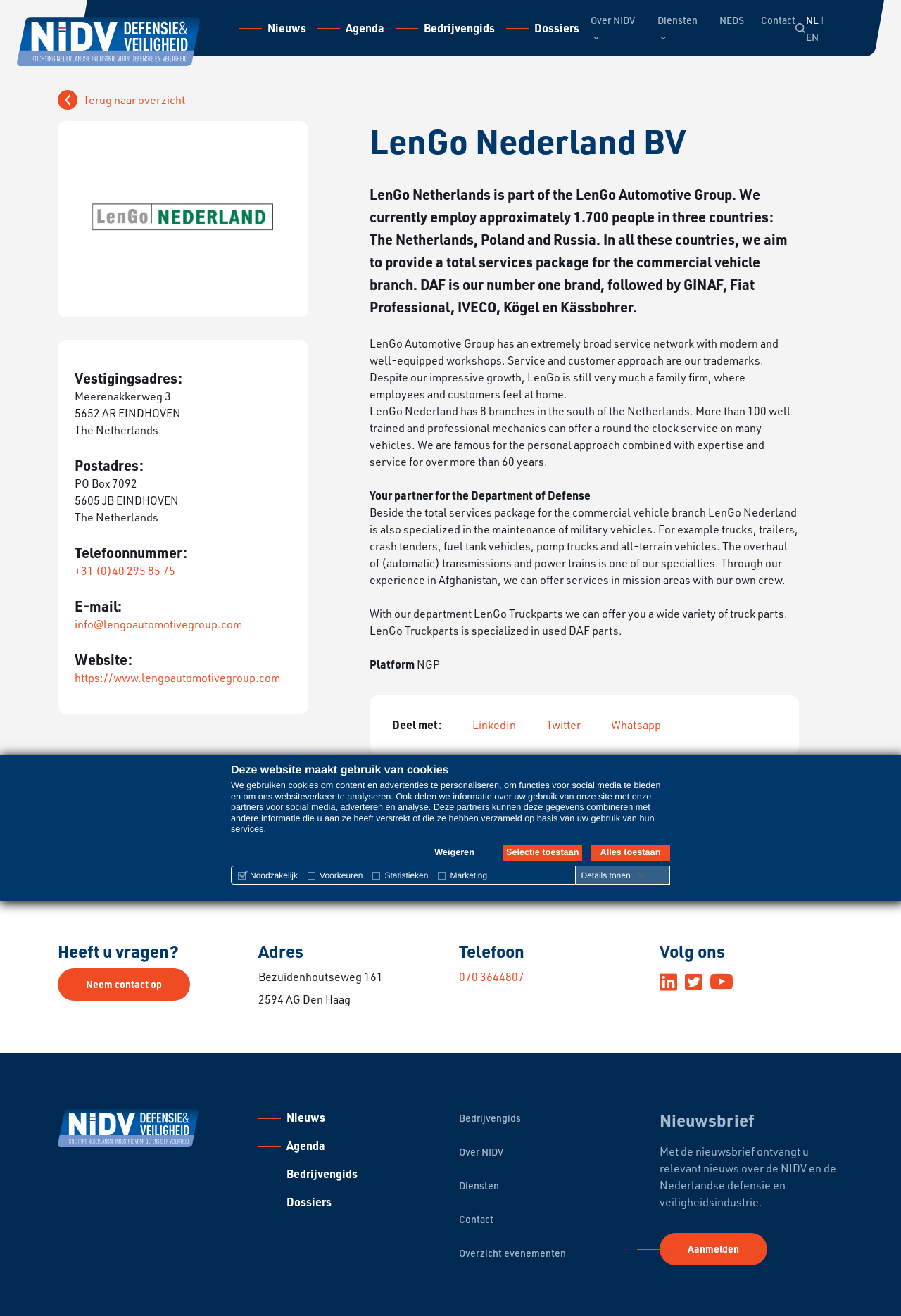Pinpoint the bounding box coordinates of the clickable element to carry out the following instruction: "Click on Agenda."

[0.352, 0.016, 0.427, 0.027]